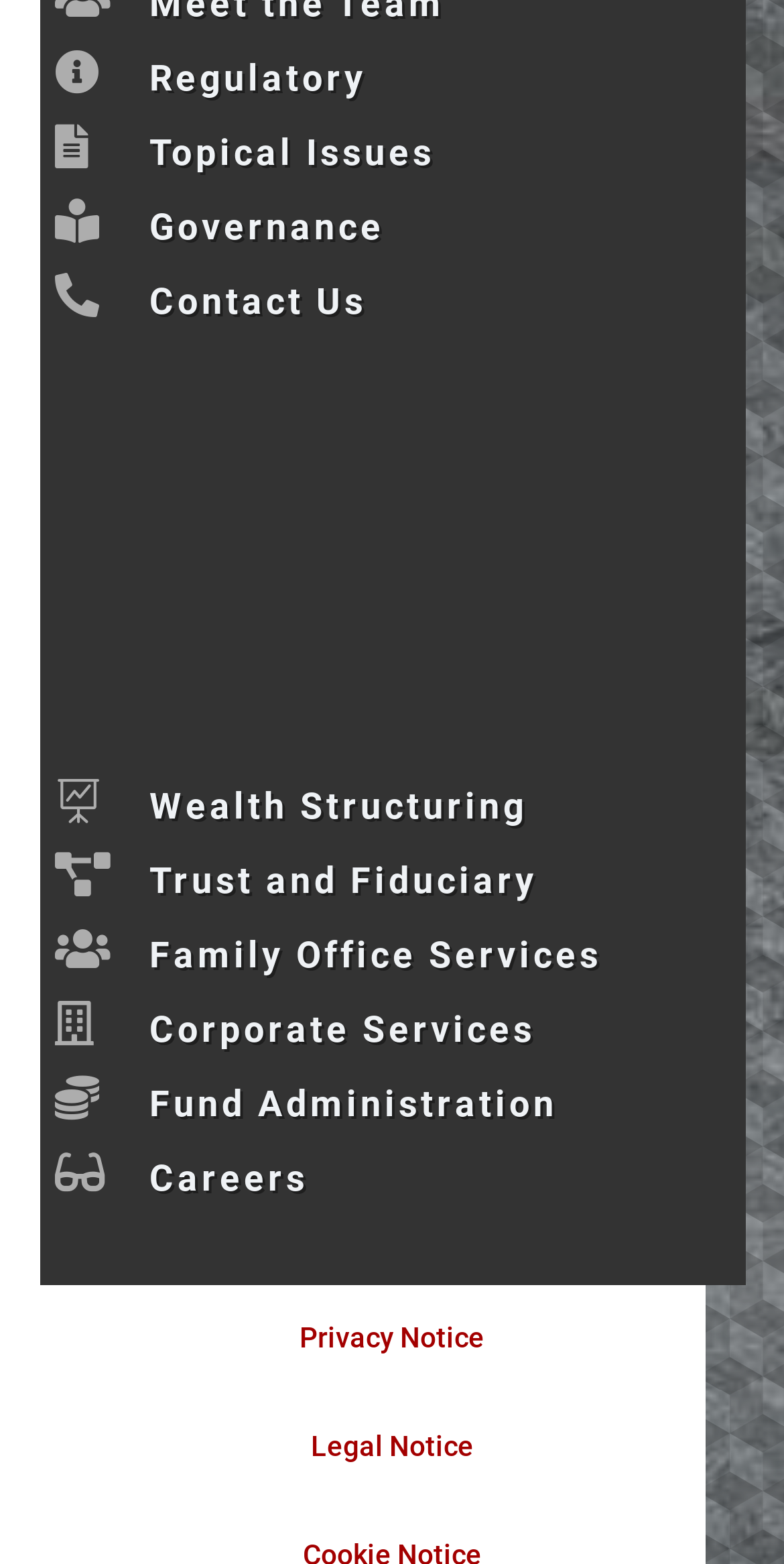Identify the bounding box coordinates necessary to click and complete the given instruction: "Learn about Wealth Structuring".

[0.191, 0.502, 0.673, 0.529]